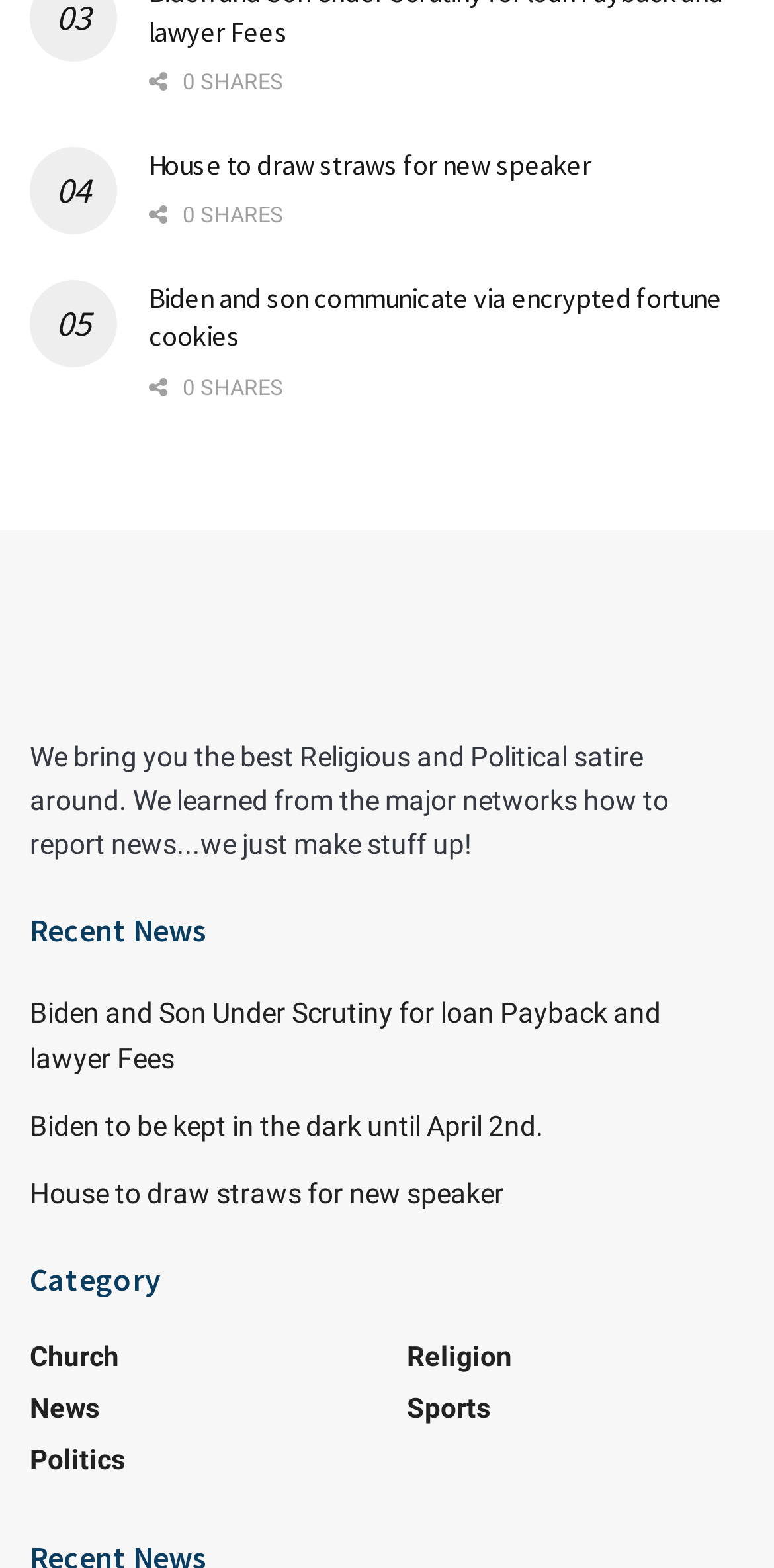What is the category of the 'Biden and Son Under Scrutiny for loan Payback and lawyer Fees' article?
Please give a detailed and elaborate answer to the question.

I found the 'Biden and Son Under Scrutiny for loan Payback and lawyer Fees' article under the 'Recent News' section, and since it is related to Biden, I inferred that it belongs to the 'Politics' category.